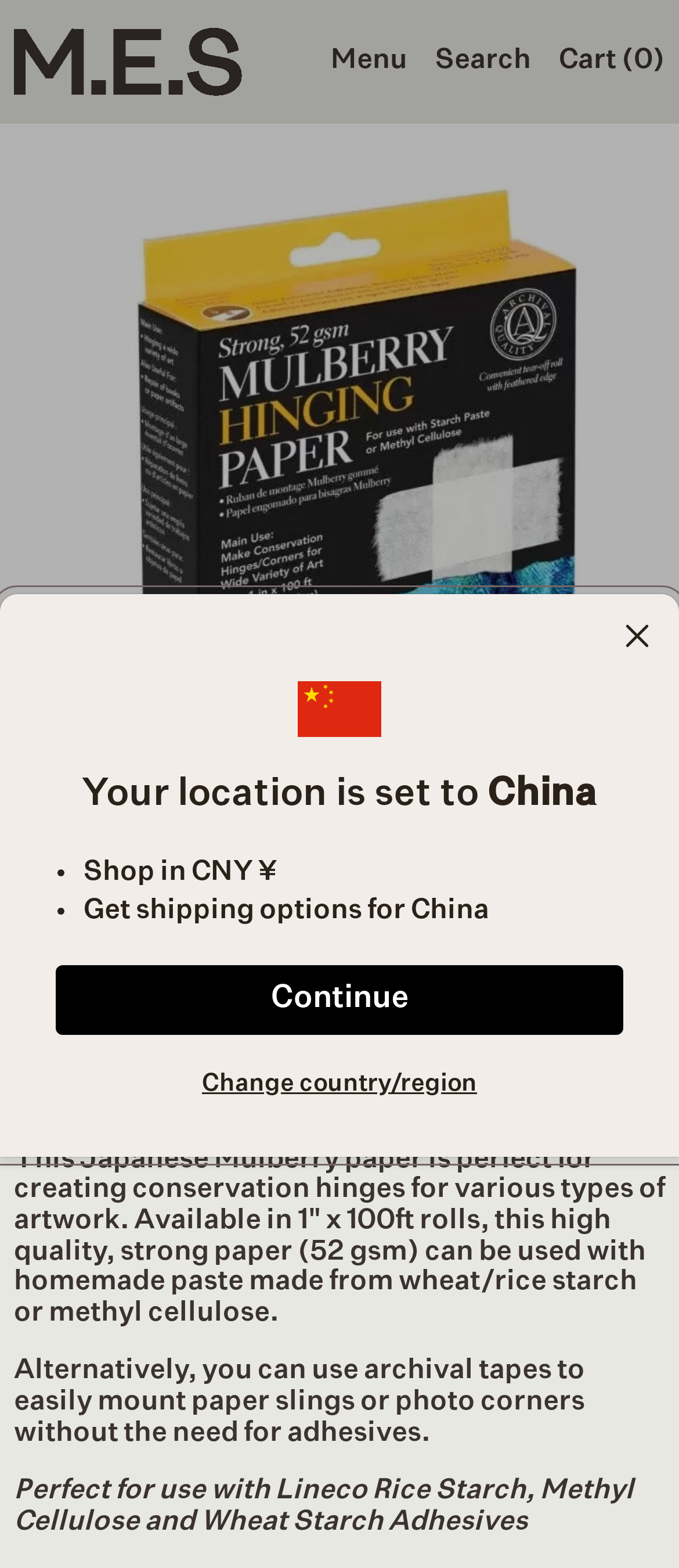What is the location set to?
Please provide a detailed and thorough answer to the question.

The location is set to China, as indicated by the text 'Your location is set to China' in the top section of the webpage.